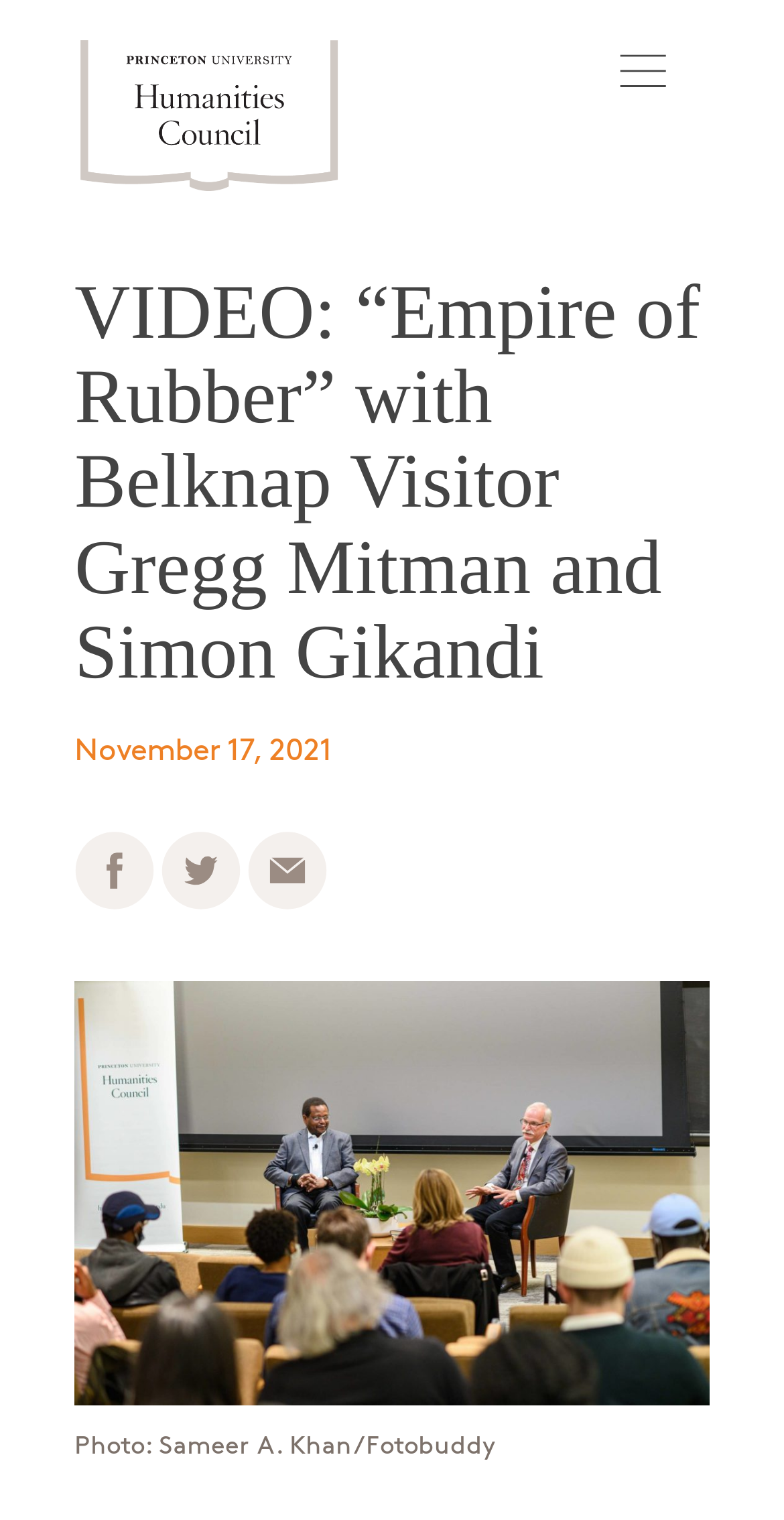Provide the bounding box coordinates for the UI element that is described by this text: "alt="Share on Facebook"". The coordinates should be in the form of four float numbers between 0 and 1: [left, top, right, bottom].

[0.095, 0.584, 0.198, 0.603]